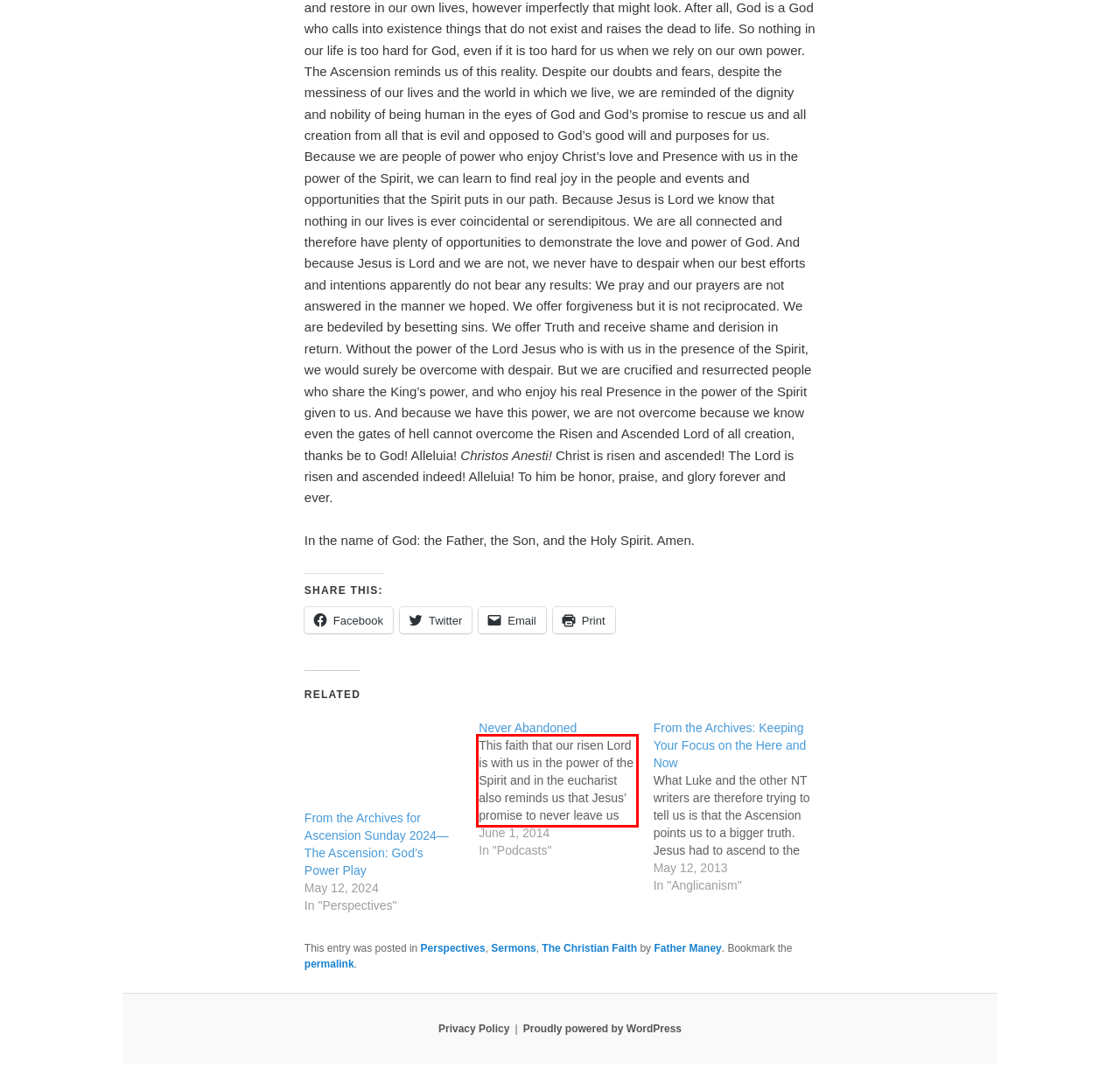You are provided with a screenshot of a webpage featuring a red rectangle bounding box. Extract the text content within this red bounding box using OCR.

This faith that our risen Lord is with us in the power of the Spirit and in the eucharist also reminds us that Jesus’ promise to never leave us alone or abandon us is true. He knows how fragile and weak we are. He knows that if we are to…